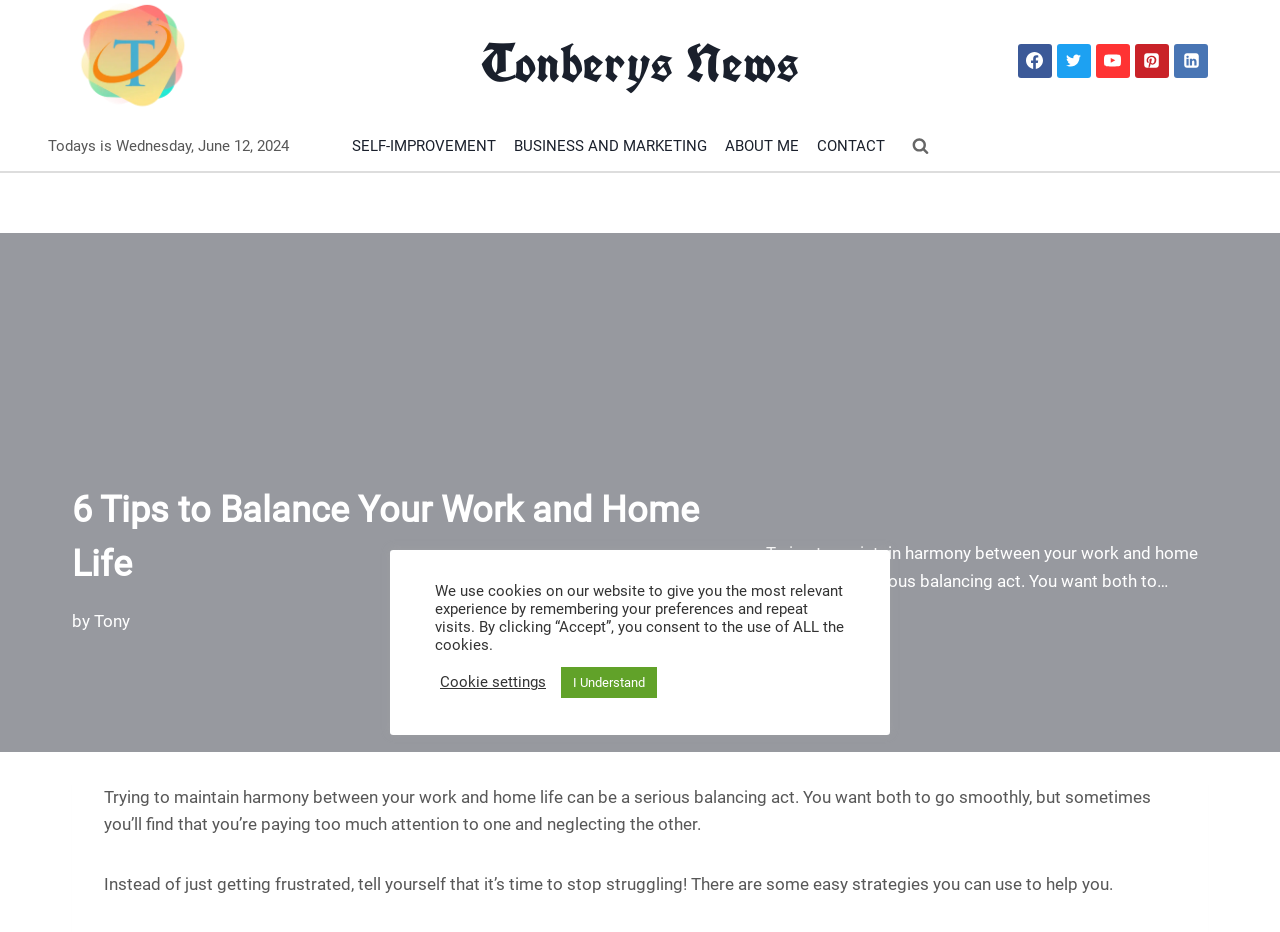Give a concise answer using only one word or phrase for this question:
How many navigation links are present in the primary navigation section?

4